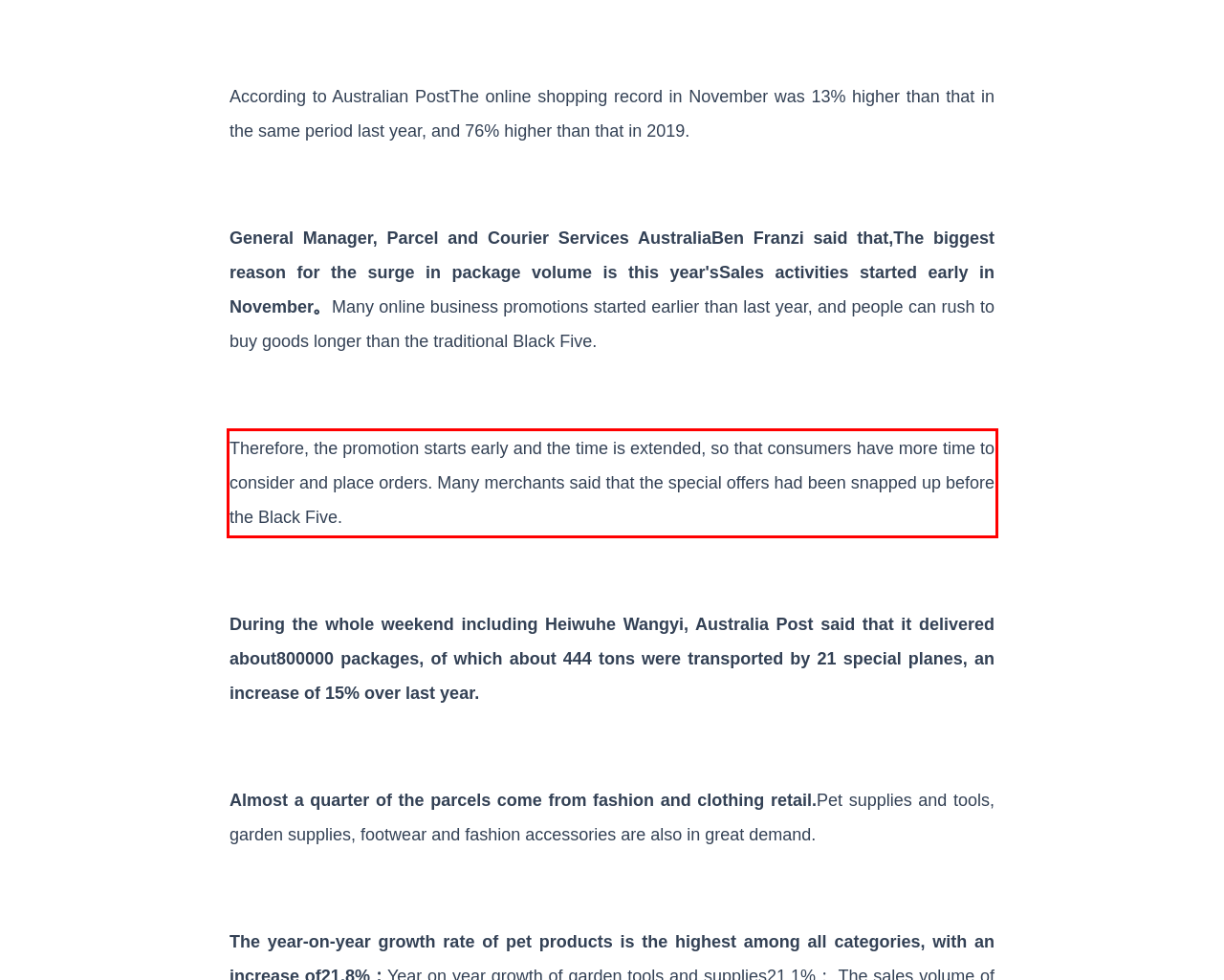Within the screenshot of the webpage, locate the red bounding box and use OCR to identify and provide the text content inside it.

Therefore, the promotion starts early and the time is extended, so that consumers have more time to consider and place orders. Many merchants said that the special offers had been snapped up before the Black Five.